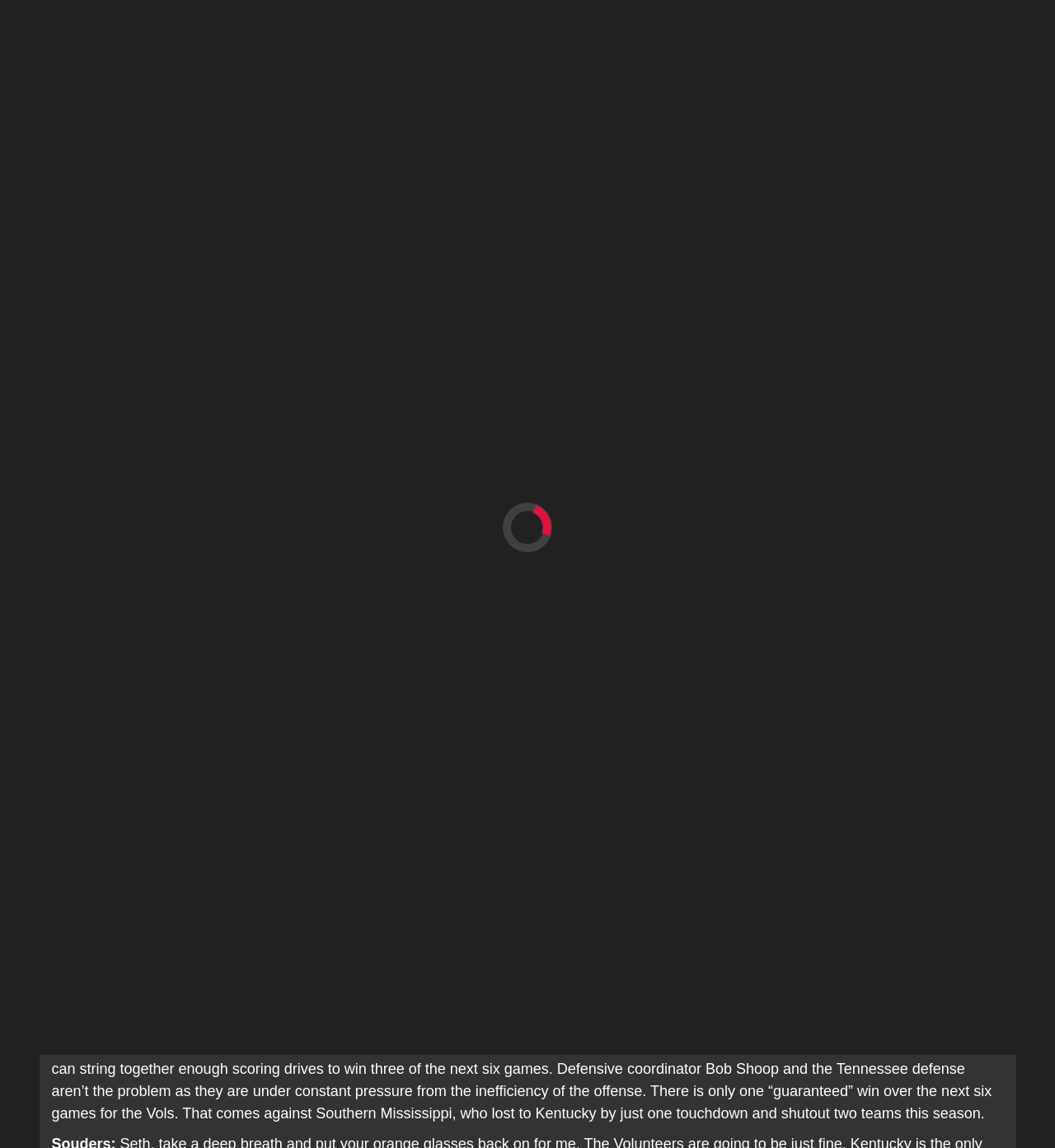What is the name of the team Tennessee will play against in a 'guaranteed' win?
Refer to the image and provide a one-word or short phrase answer.

Southern Mississippi